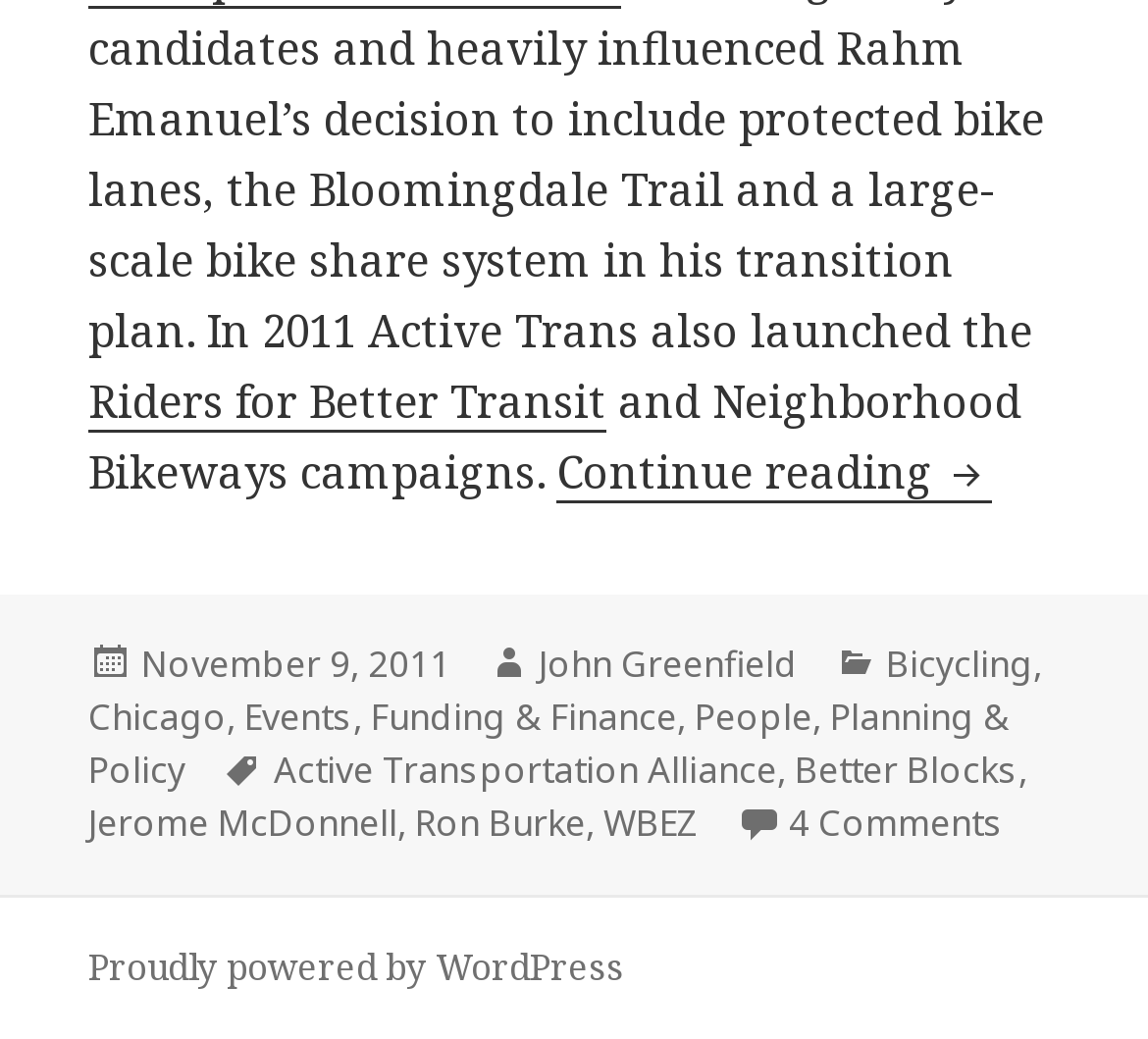Find the bounding box coordinates of the element to click in order to complete this instruction: "Read comments on this post". The bounding box coordinates must be four float numbers between 0 and 1, denoted as [left, top, right, bottom].

[0.687, 0.767, 0.874, 0.818]